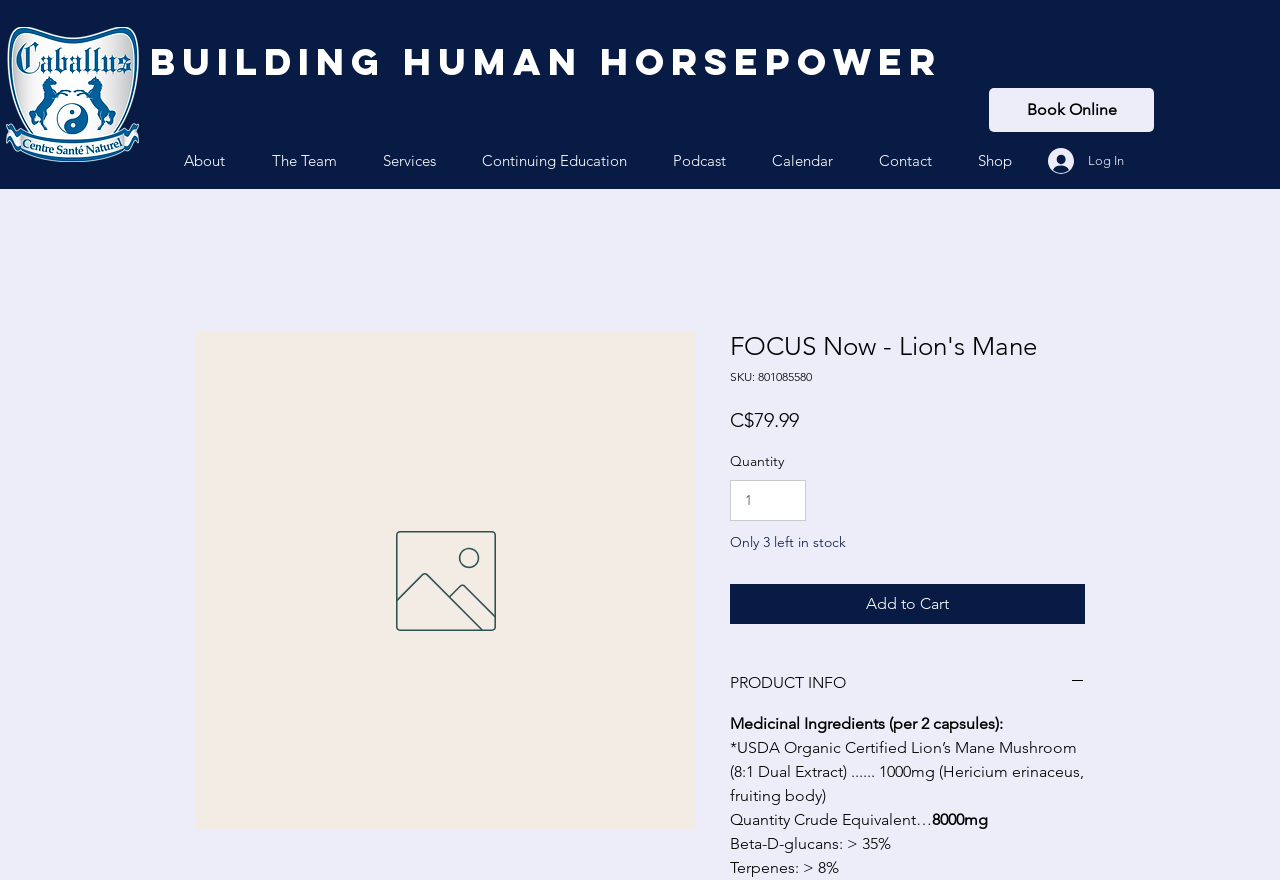What is the price of the product?
Please elaborate on the answer to the question with detailed information.

The price of the product can be found in the product information section, where it is listed as 'C$79.99'.